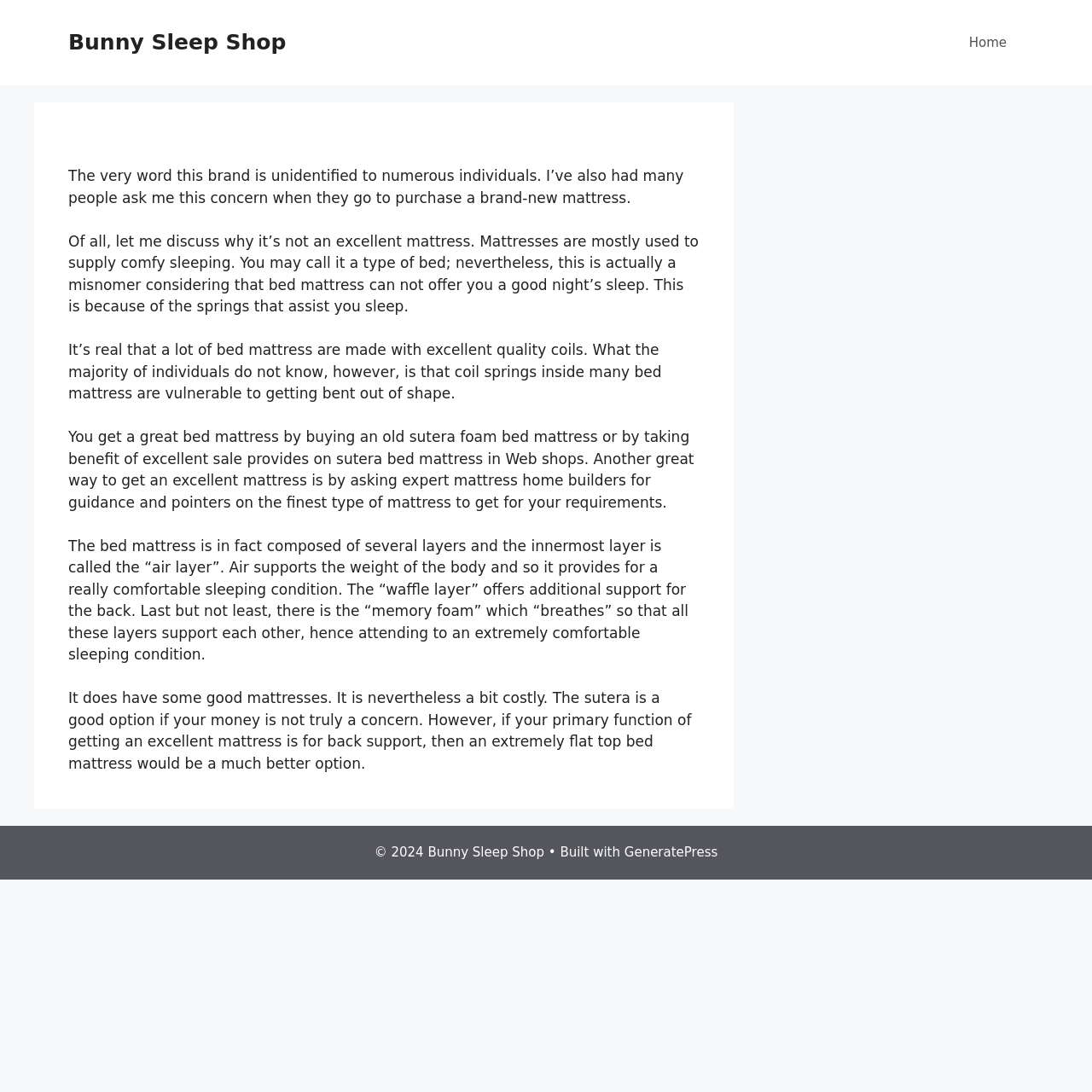What is the copyright year of the Bunny Sleep Shop?
Please give a detailed answer to the question using the information shown in the image.

The webpage displays the copyright information at the bottom, which includes the year 2024, indicating that the Bunny Sleep Shop has a copyright for that year.